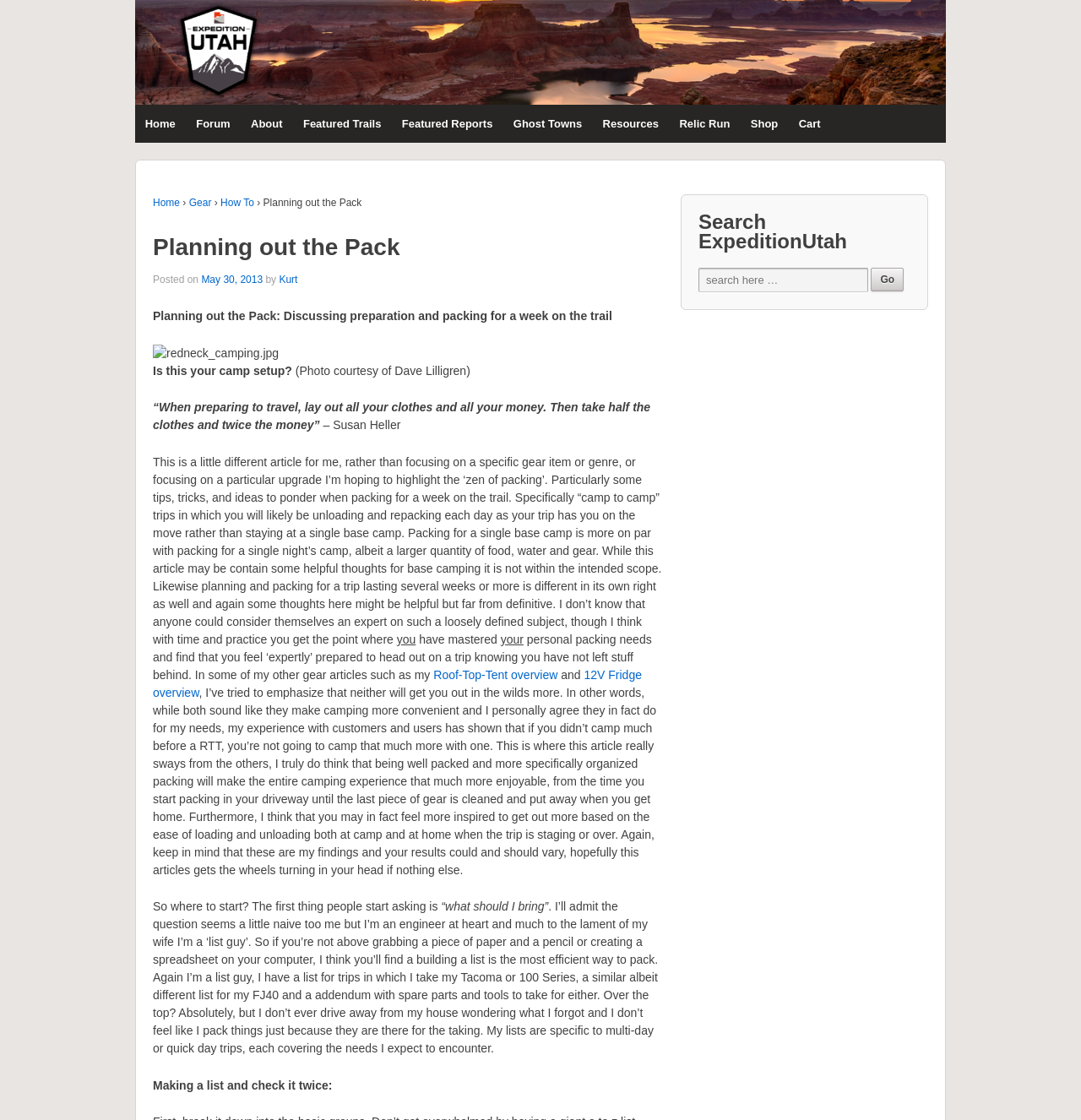Identify and provide the text content of the webpage's primary headline.

Planning out the Pack